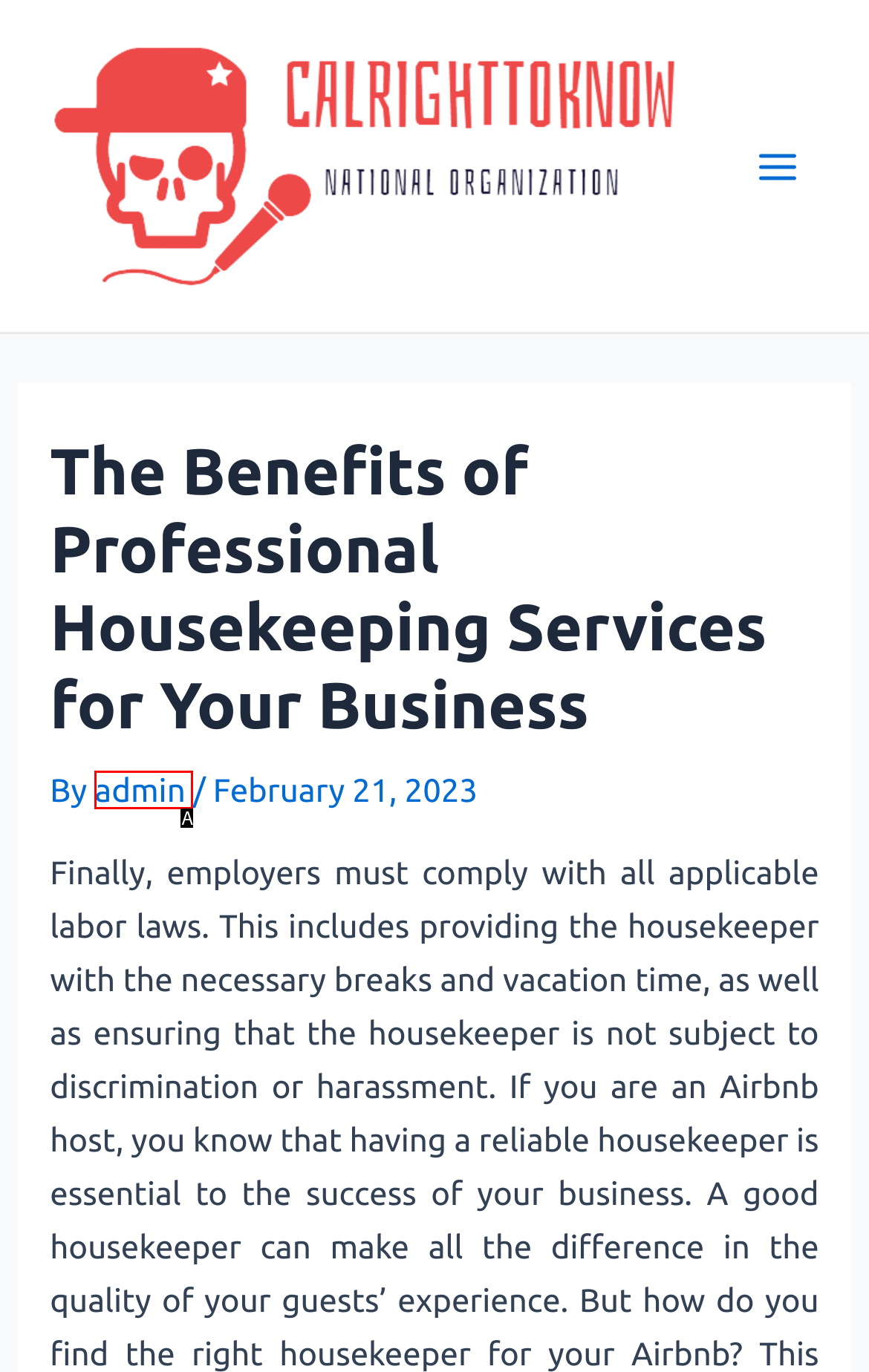Please determine which option aligns with the description: Metabolism Breakthrough – Improving Metabolism. Respond with the option’s letter directly from the available choices.

None